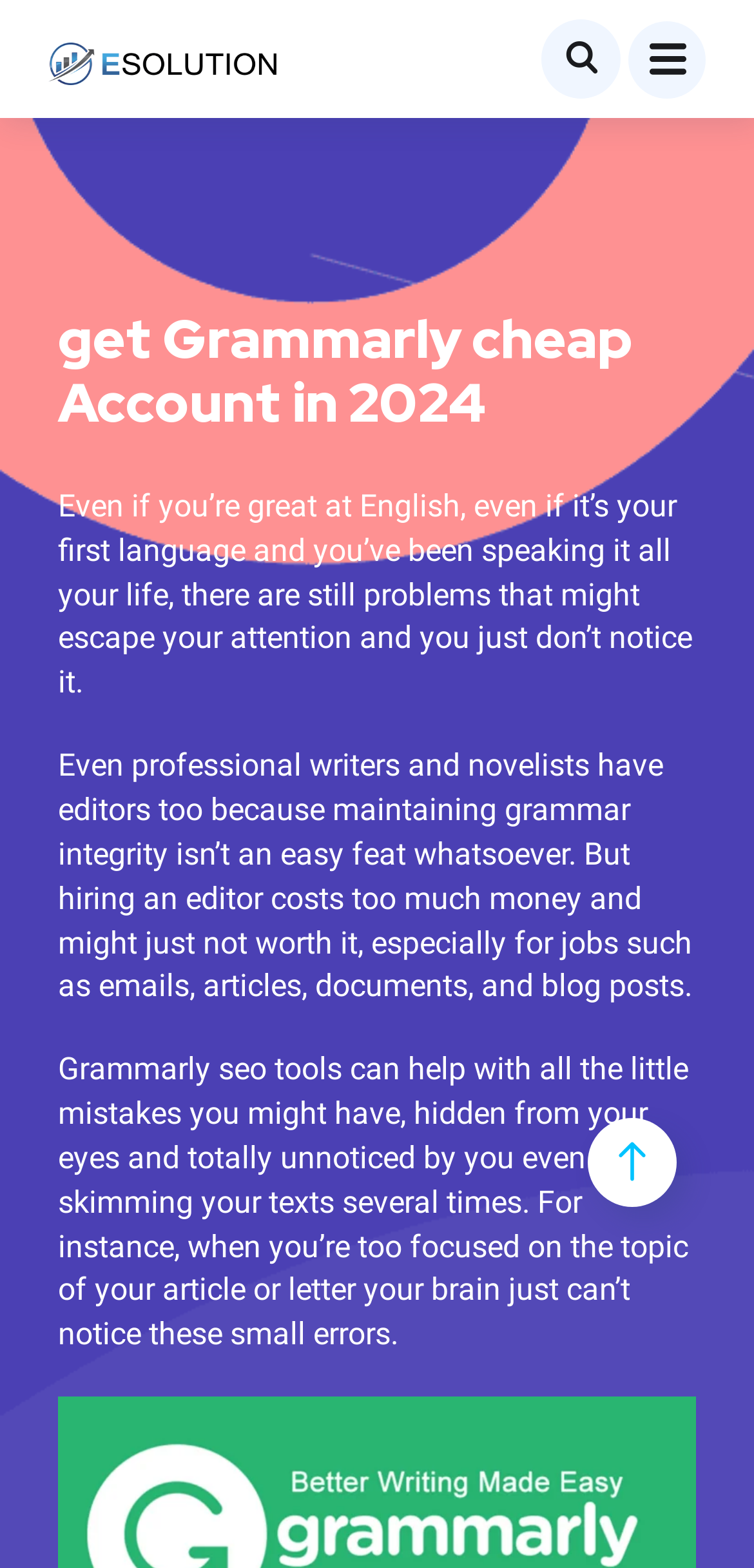Please predict the bounding box coordinates (top-left x, top-left y, bottom-right x, bottom-right y) for the UI element in the screenshot that fits the description: parent_node: Tools

[0.779, 0.713, 0.897, 0.77]